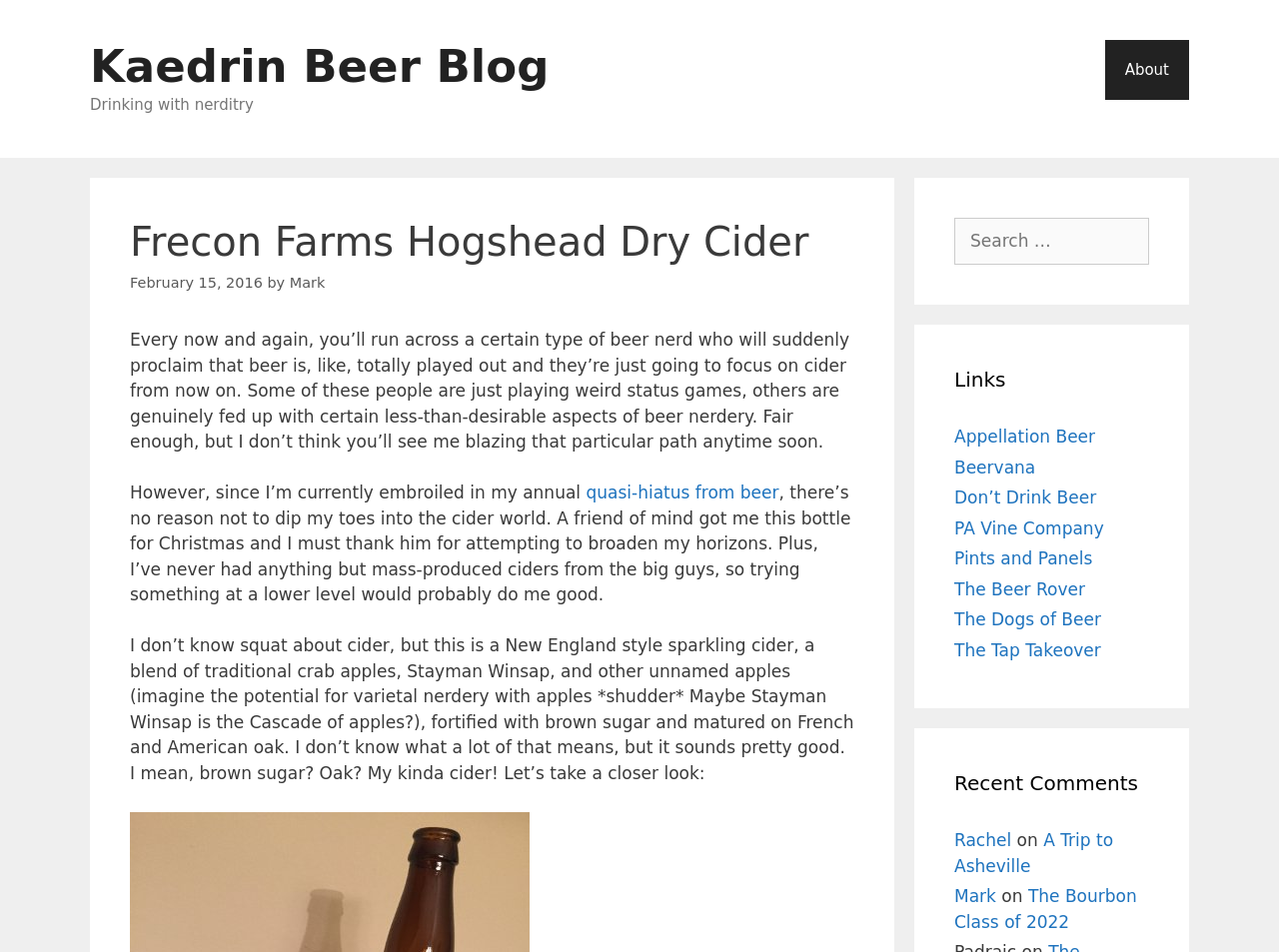Identify the bounding box for the UI element that is described as follows: "A Trip to Asheville".

[0.746, 0.872, 0.87, 0.92]